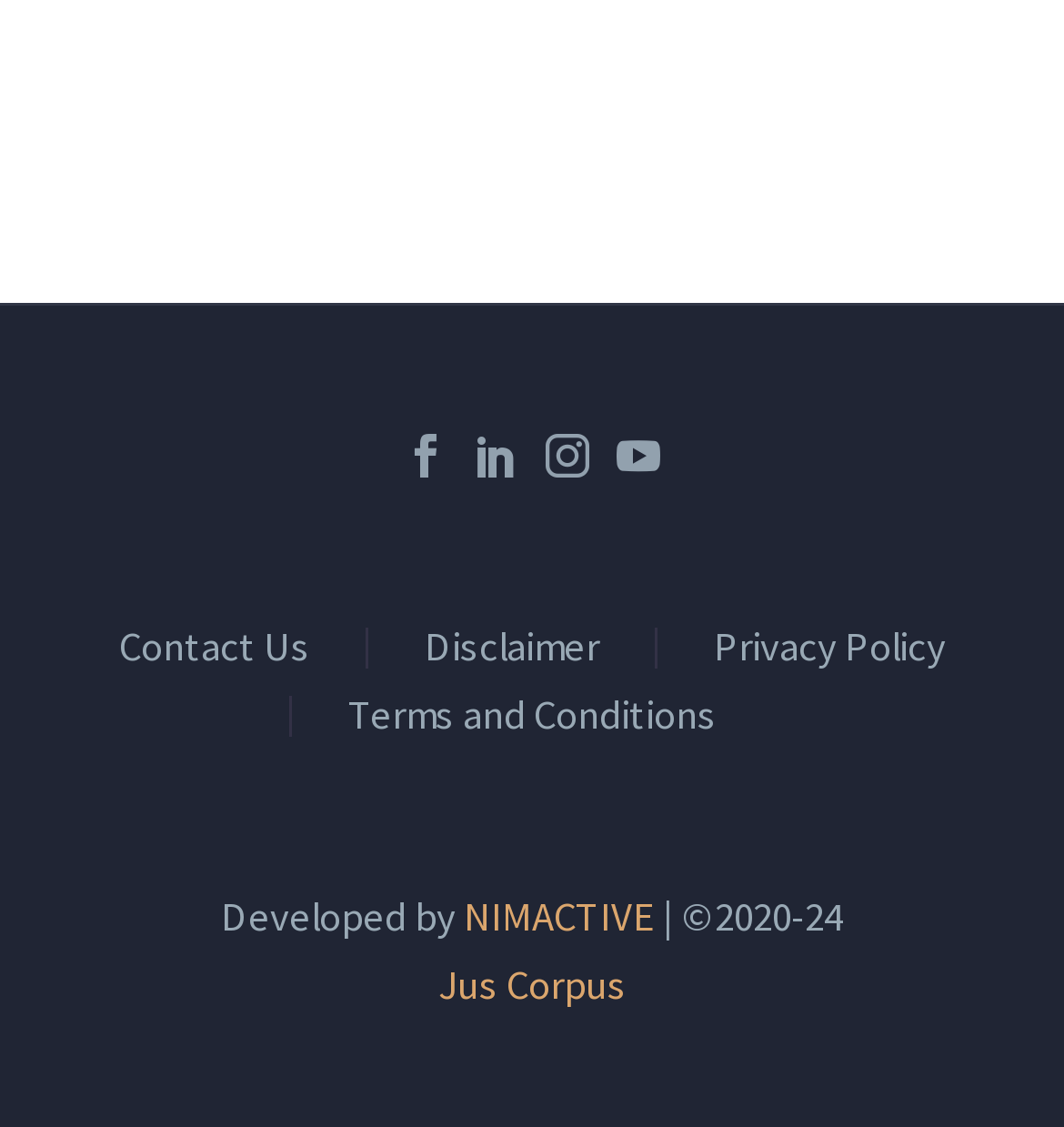Please identify the bounding box coordinates of the element that needs to be clicked to execute the following command: "click the contact us link". Provide the bounding box using four float numbers between 0 and 1, formatted as [left, top, right, bottom].

[0.112, 0.558, 0.291, 0.594]